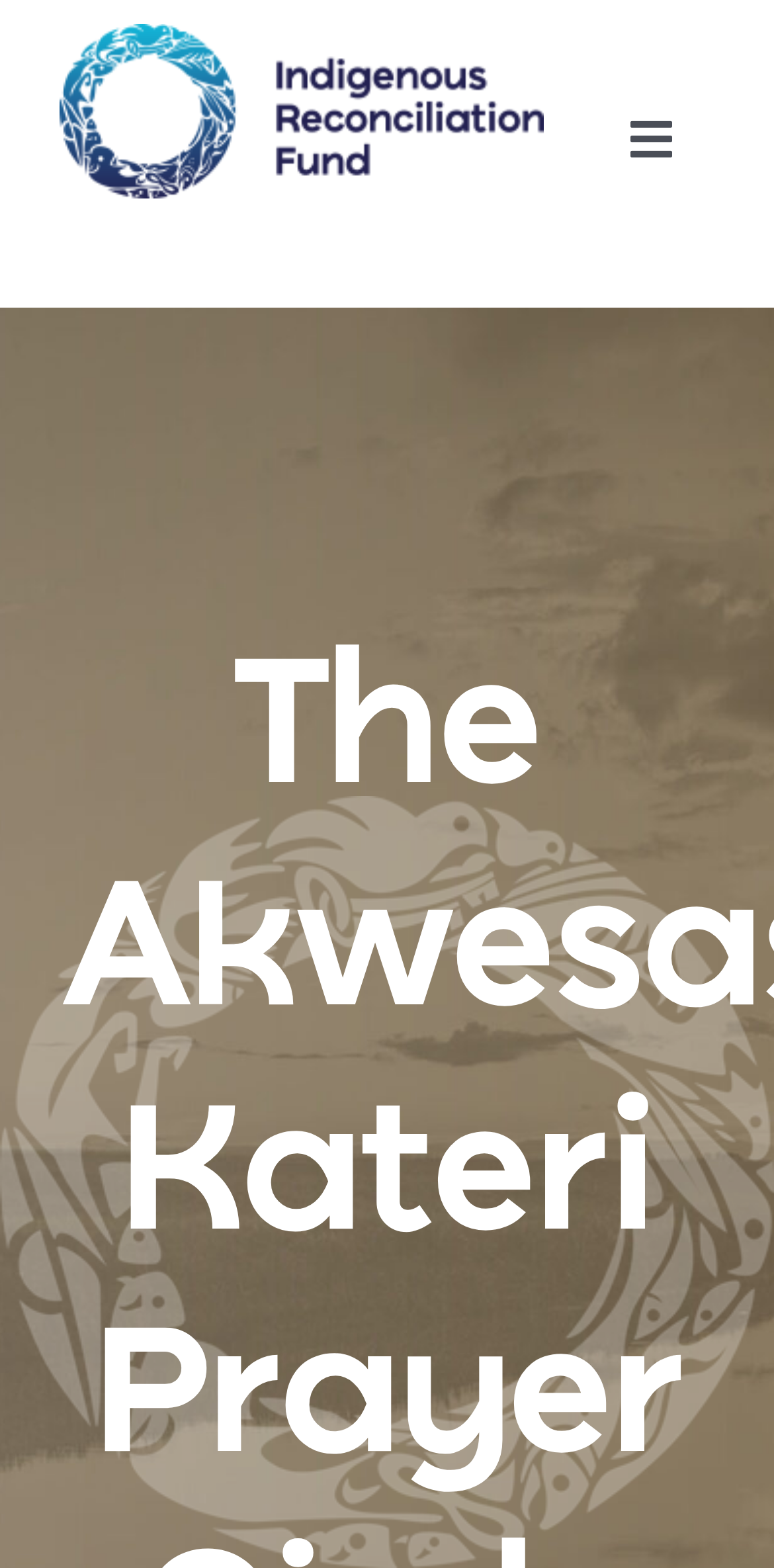How many navigation links are available?
Give a single word or phrase as your answer by examining the image.

9